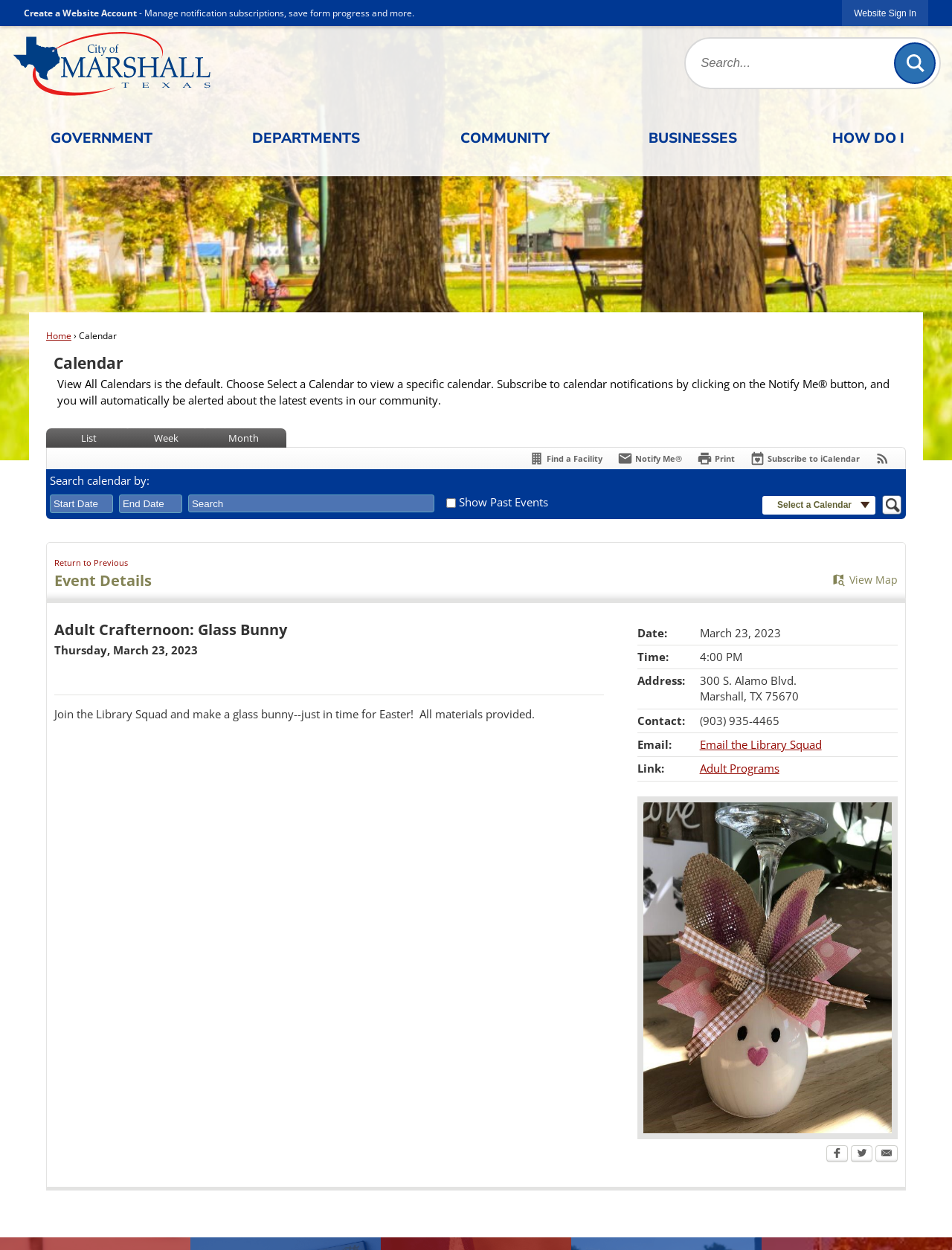Given the element description, predict the bounding box coordinates in the format (top-left x, top-left y, bottom-right x, bottom-right y), using floating point numbers between 0 and 1: parent_node: Search name="searchField" placeholder="Search..." title="Search..."

[0.719, 0.03, 0.988, 0.071]